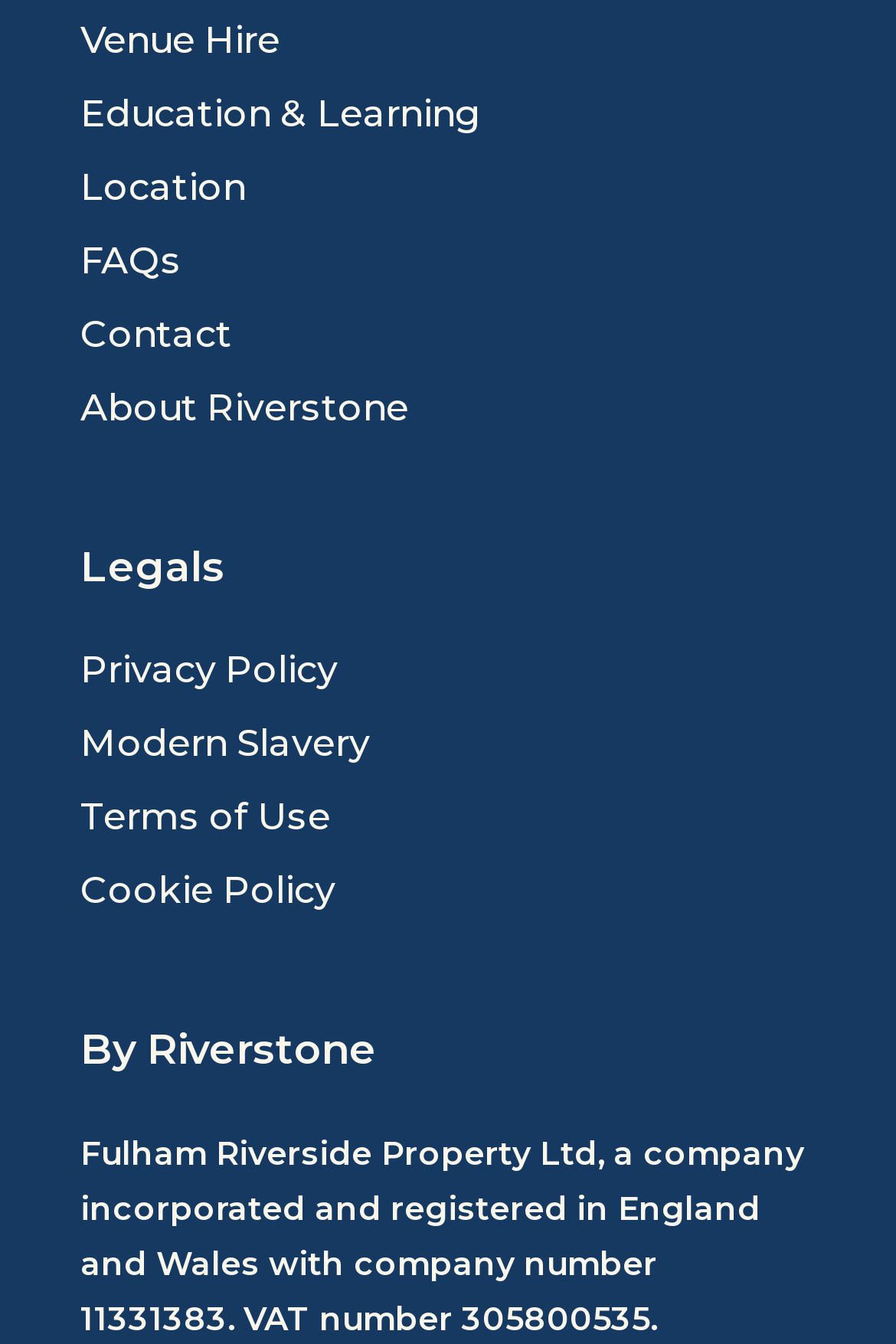Calculate the bounding box coordinates of the UI element given the description: "FPi 6700 Folder Inserter".

None